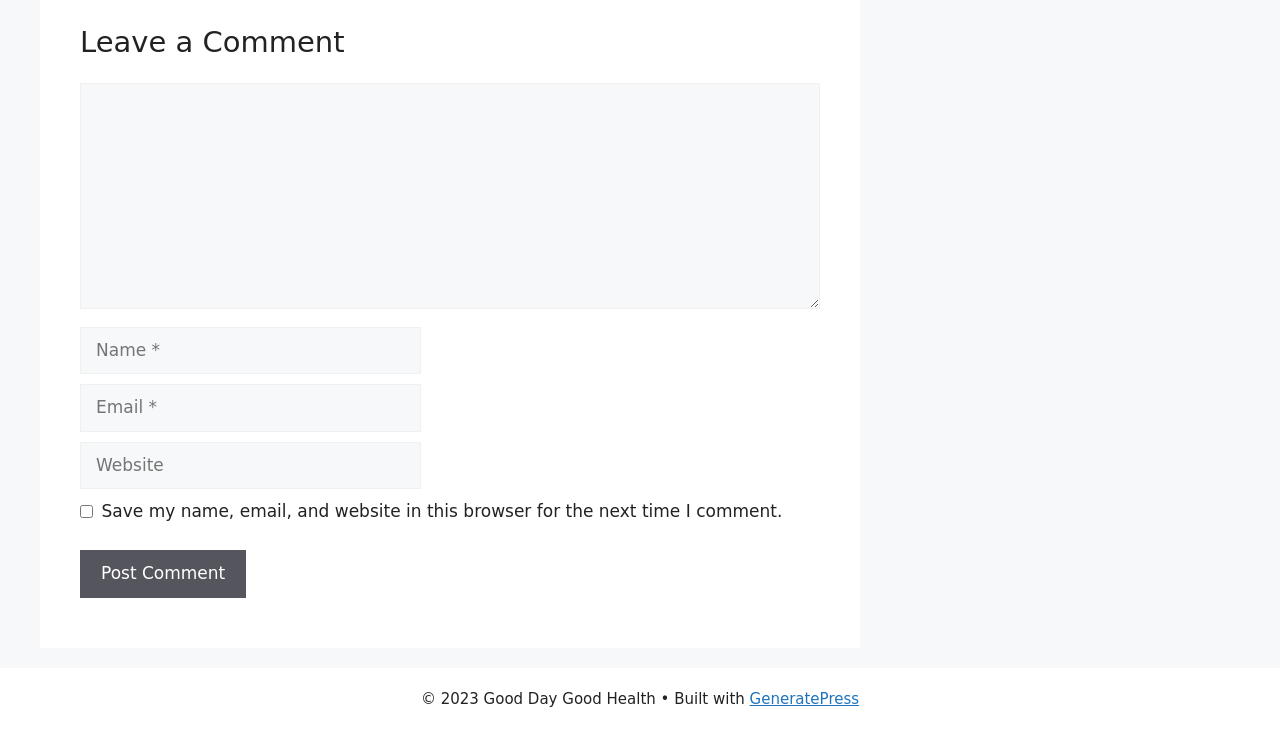What is the theme or framework used to build the website?
Based on the visual content, answer with a single word or a brief phrase.

GeneratePress